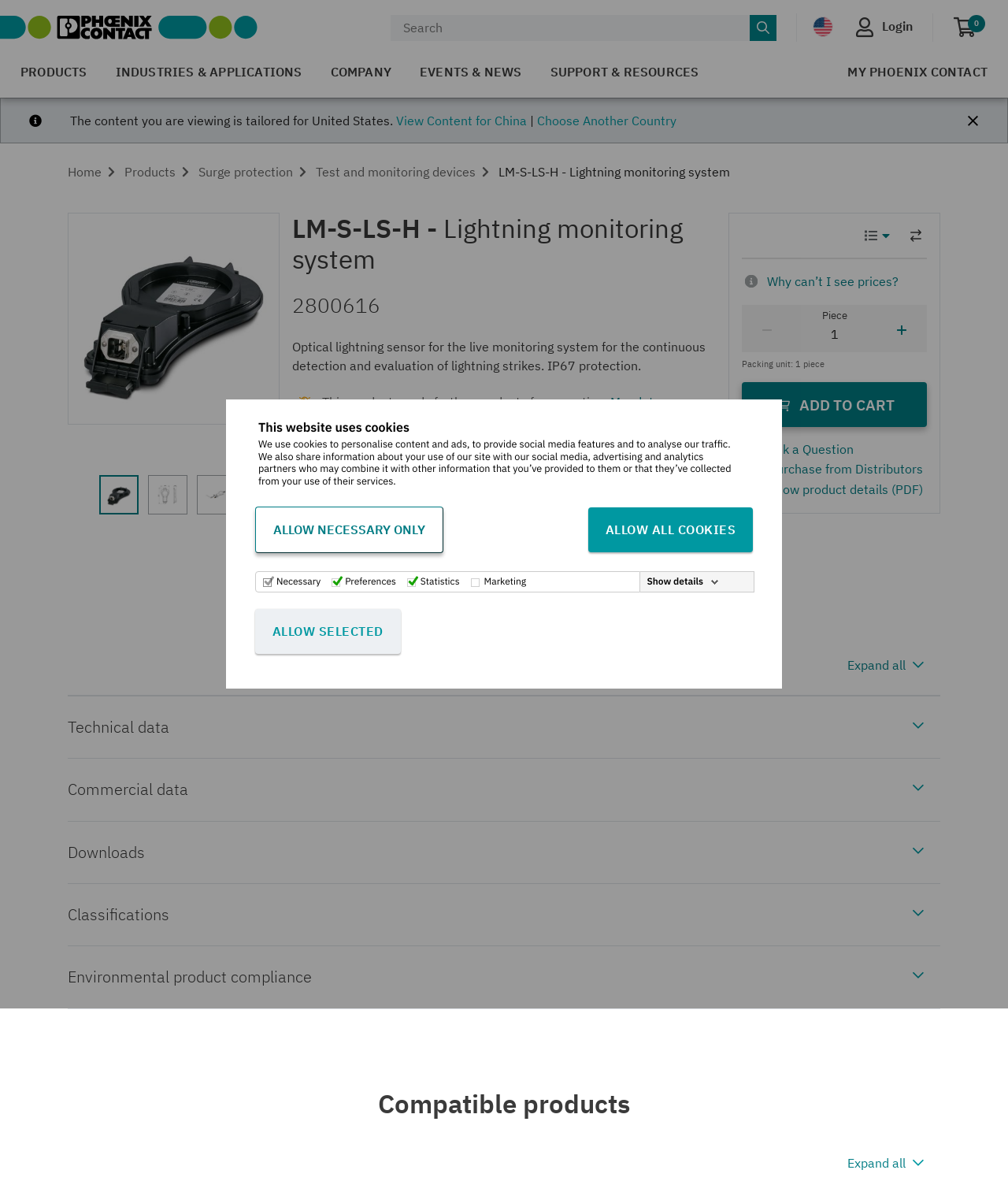Could you highlight the region that needs to be clicked to execute the instruction: "View product details"?

[0.736, 0.23, 0.755, 0.246]